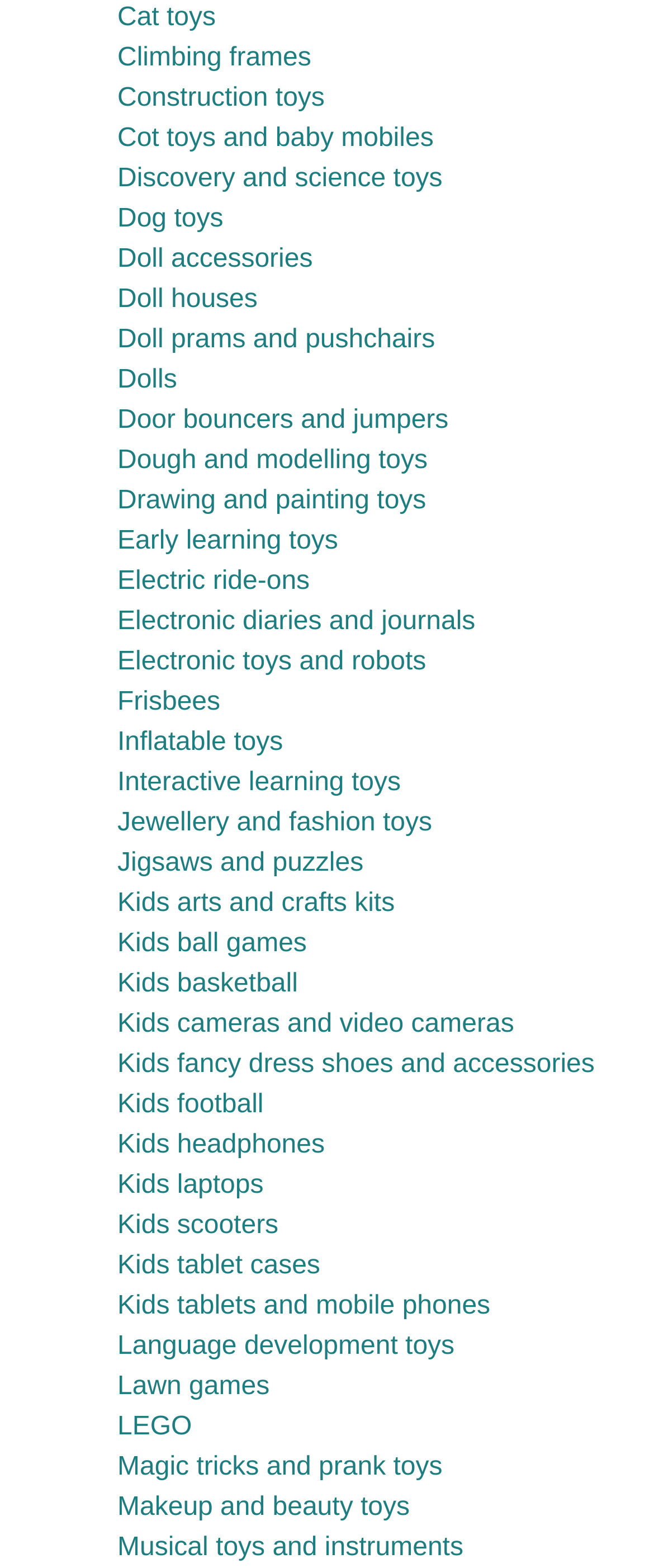Provide the bounding box coordinates of the section that needs to be clicked to accomplish the following instruction: "Browse cat toys."

[0.179, 0.002, 0.33, 0.02]